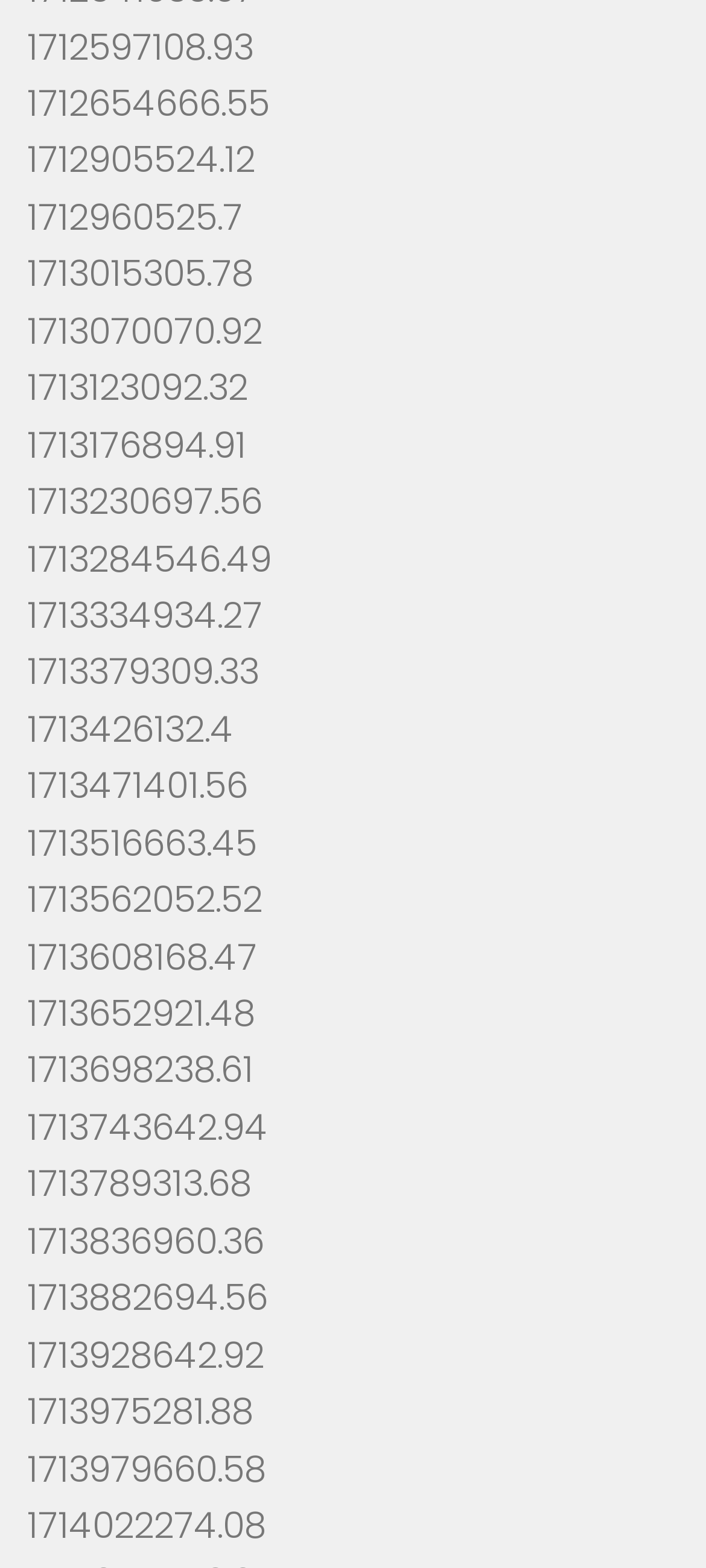Is there a gap between consecutive links?
Please answer using one word or phrase, based on the screenshot.

No